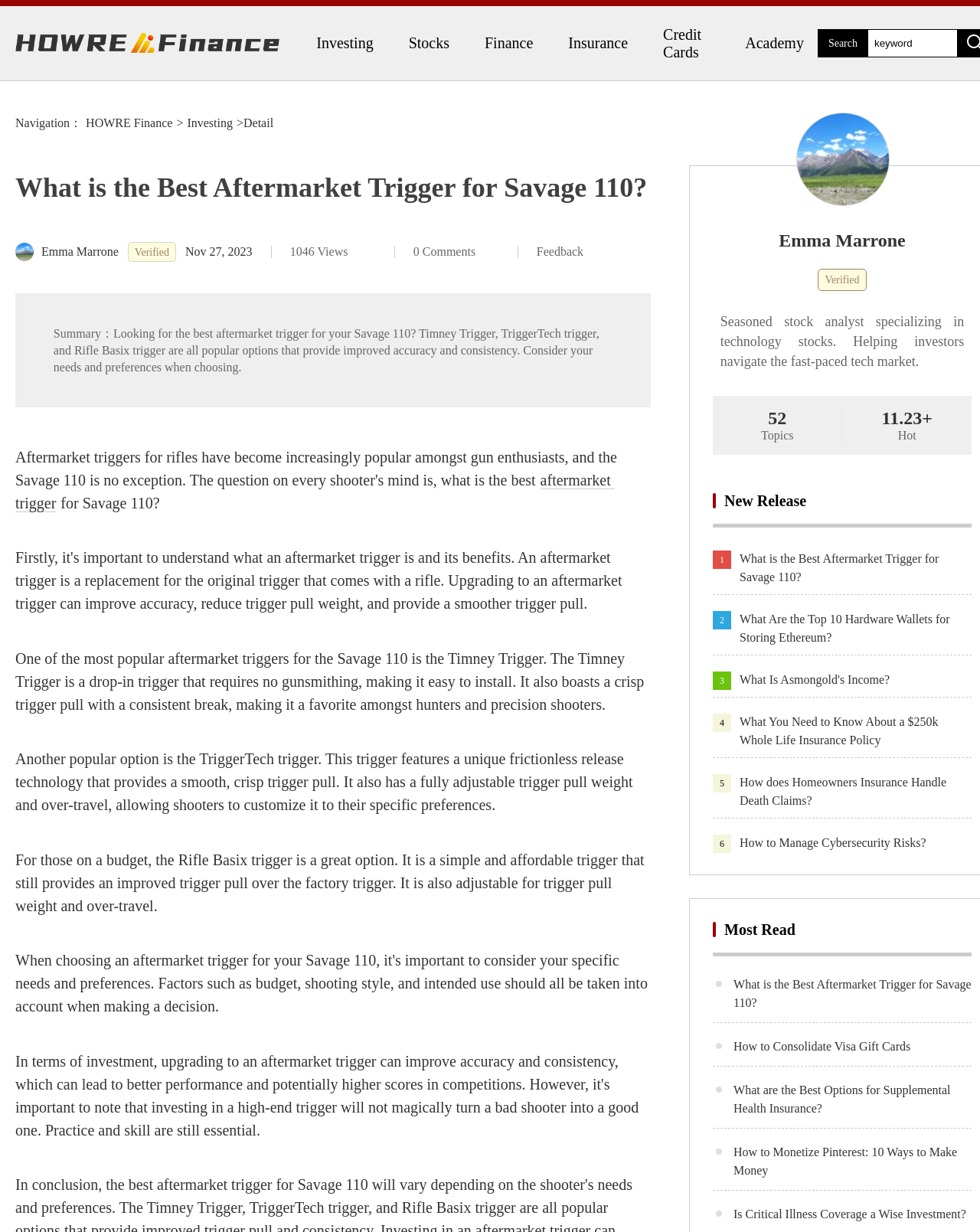Please find and report the primary heading text from the webpage.

What is the Best Aftermarket Trigger for Savage 110?